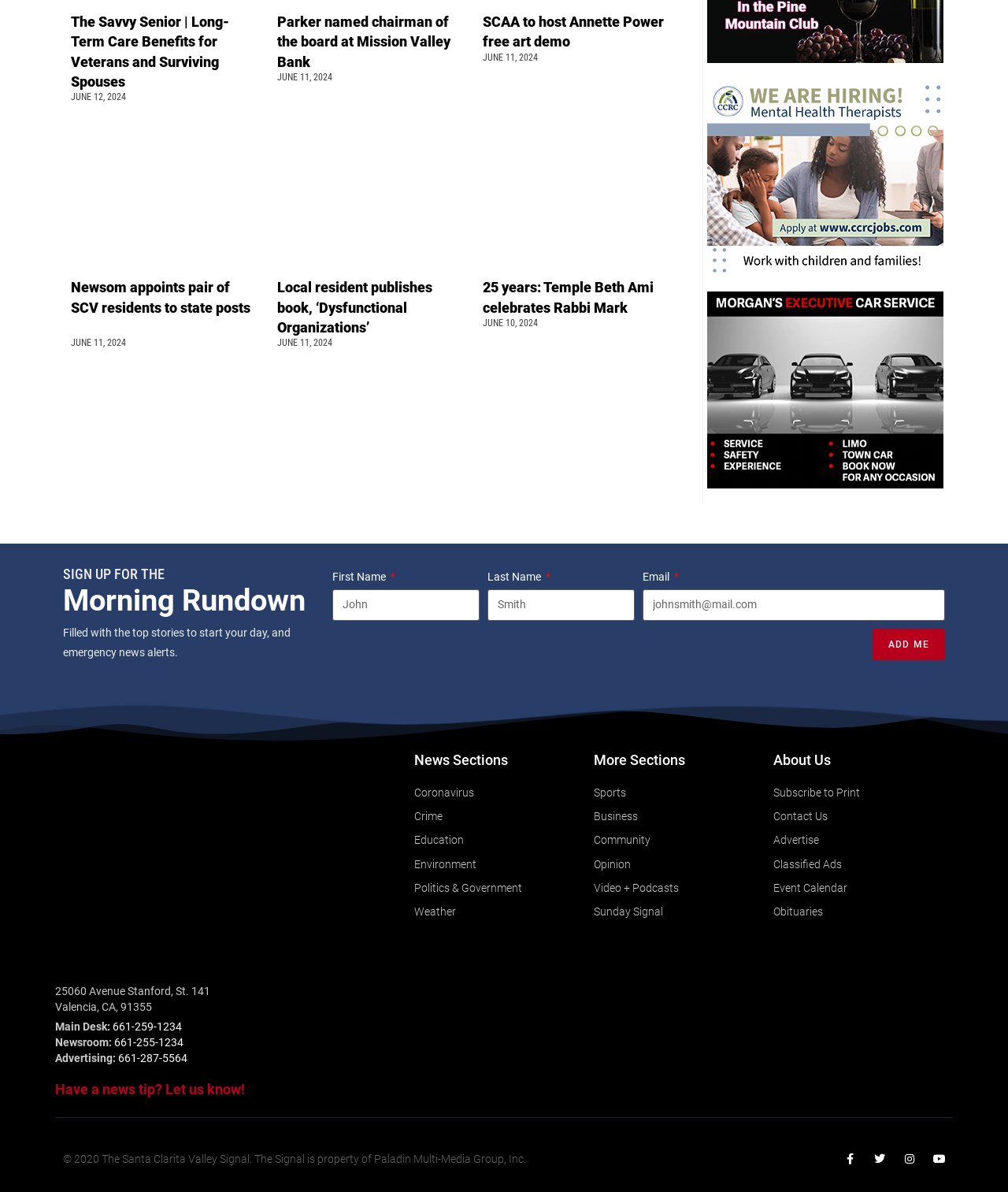Identify and provide the bounding box for the element described by: "Event Calendar".

[0.767, 0.737, 0.945, 0.753]